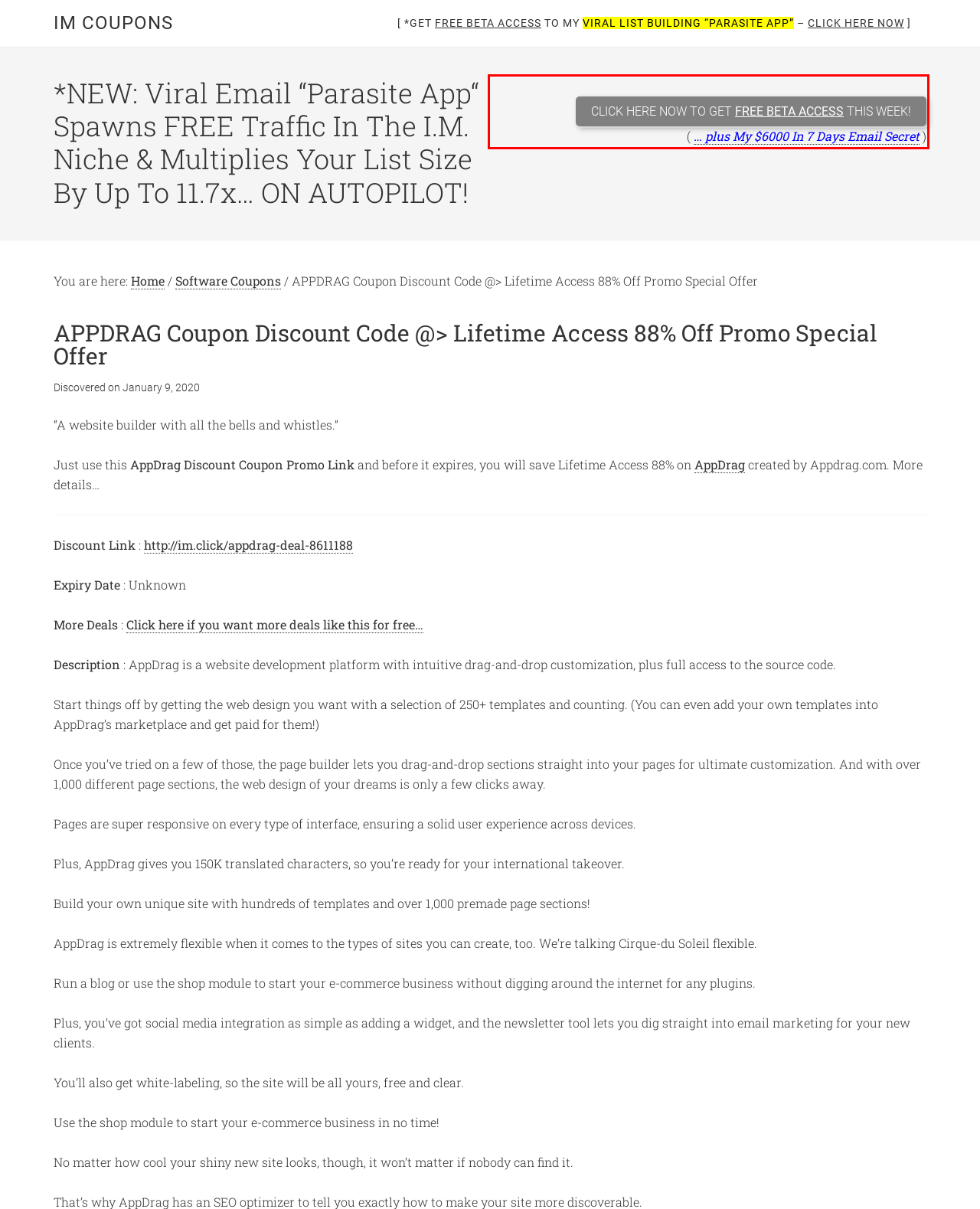Within the screenshot of the webpage, there is a red rectangle. Please recognize and generate the text content inside this red bounding box.

CLICK HERE NOW TO GET FREE BETA ACCESS THIS WEEK! ( … plus My $6000 In 7 Days Email Secret )